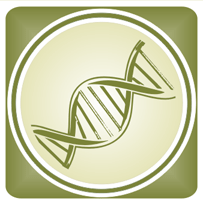Provide a brief response using a word or short phrase to this question:
What fields of study is this iconography often utilized in?

Genetics, ecology, or molecular biology